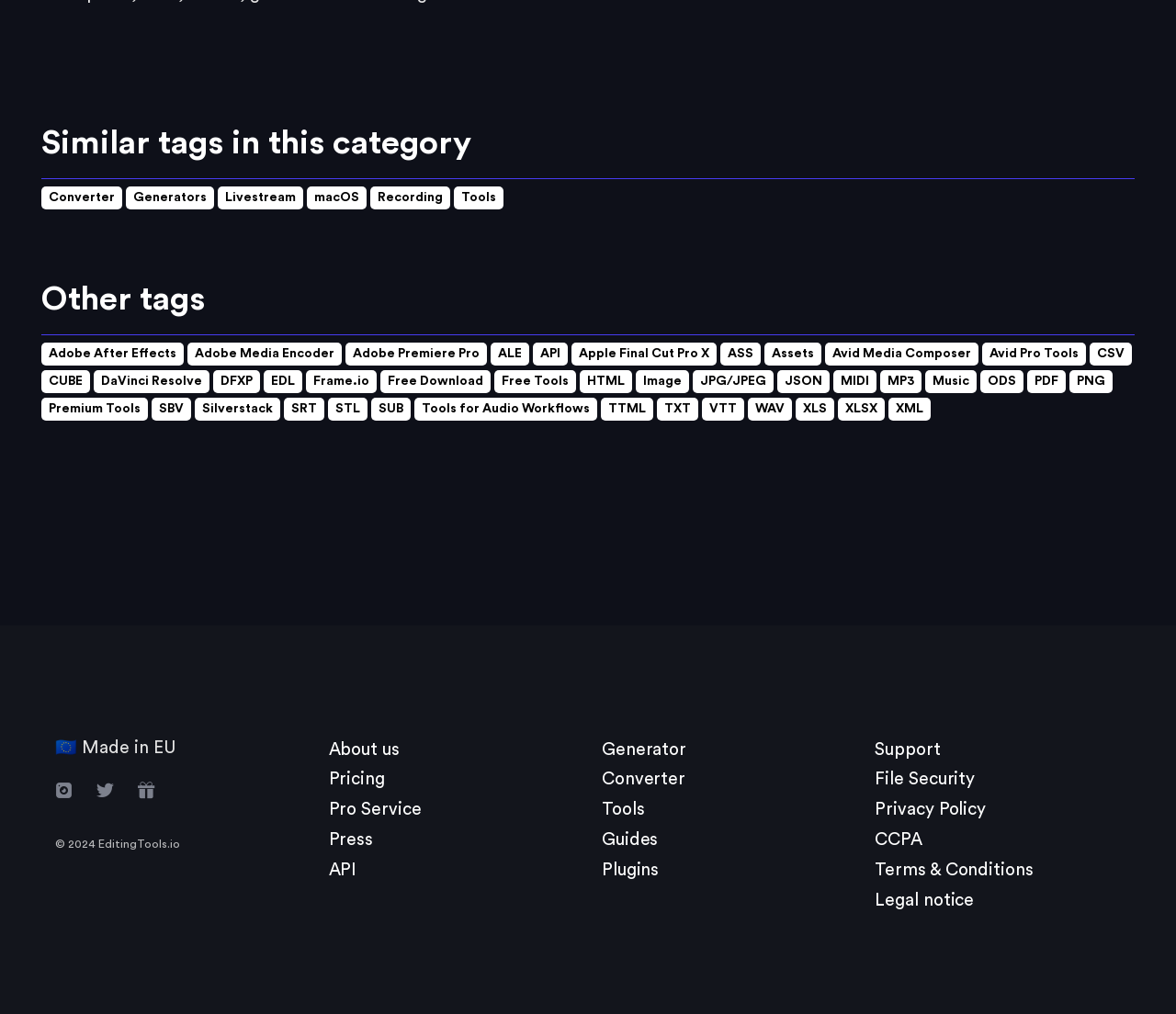Determine the bounding box coordinates of the UI element described by: "ASS".

[0.612, 0.338, 0.647, 0.36]